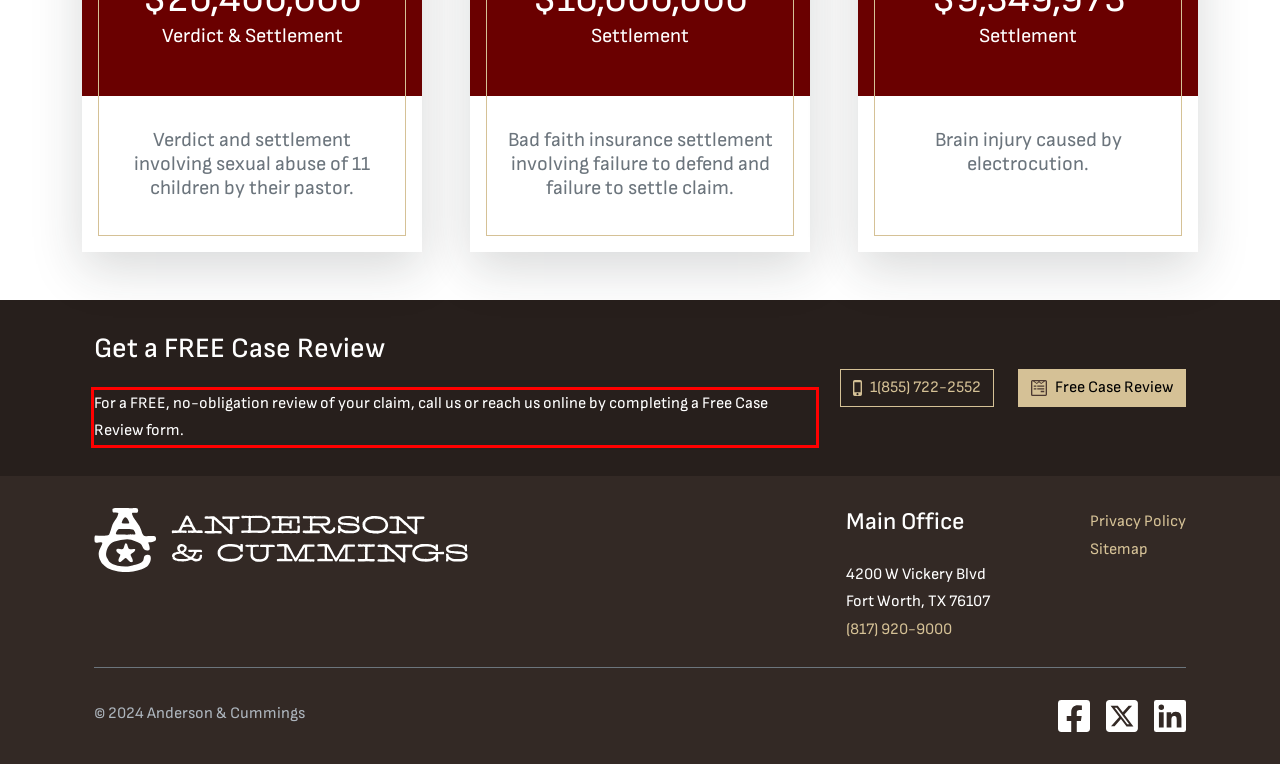Please identify and extract the text from the UI element that is surrounded by a red bounding box in the provided webpage screenshot.

For a FREE, no-obligation review of your claim, call us or reach us online by completing a Free Case Review form.